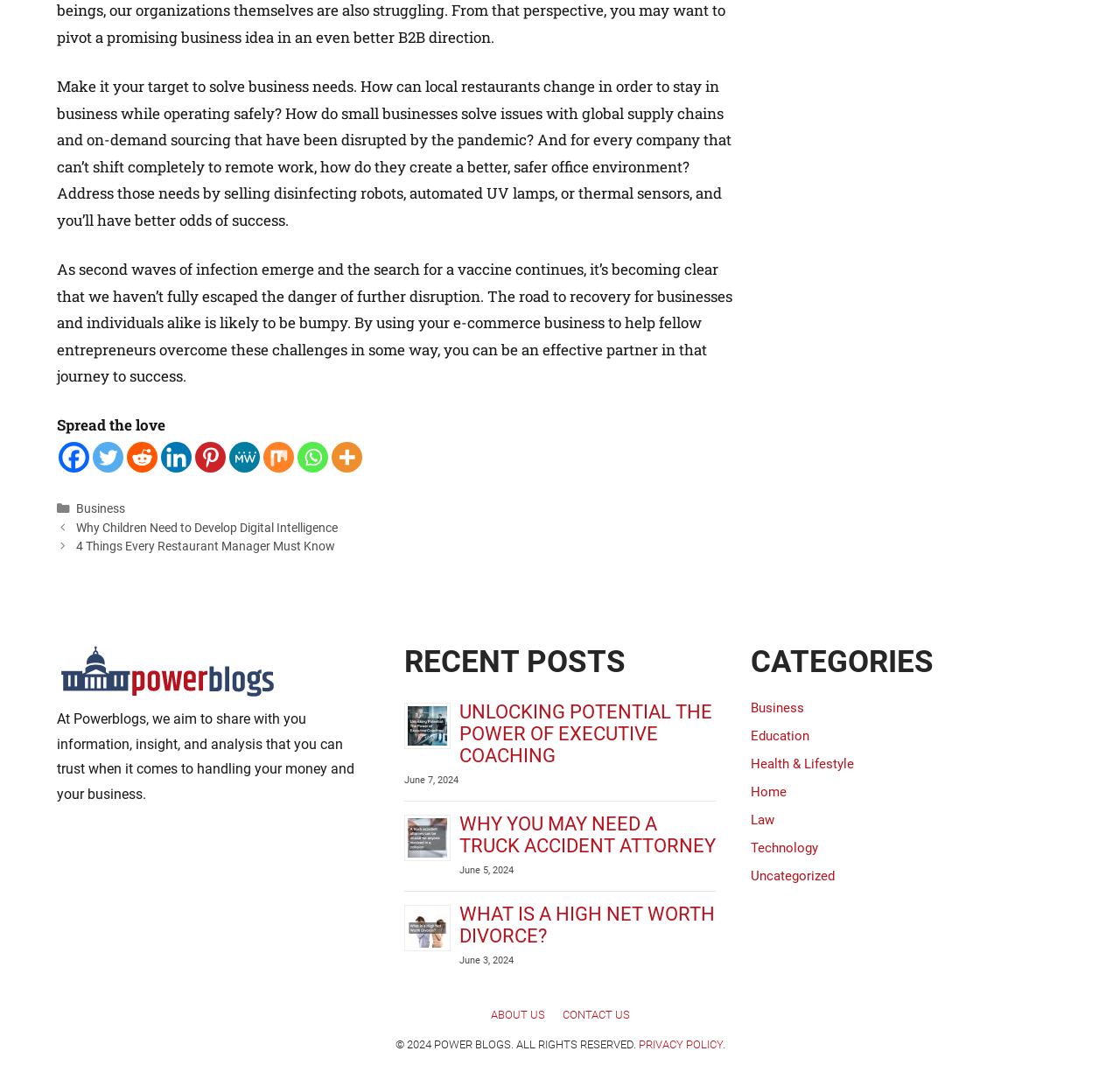Please identify the bounding box coordinates of the clickable area that will fulfill the following instruction: "Share on Facebook". The coordinates should be in the format of four float numbers between 0 and 1, i.e., [left, top, right, bottom].

[0.052, 0.412, 0.08, 0.441]